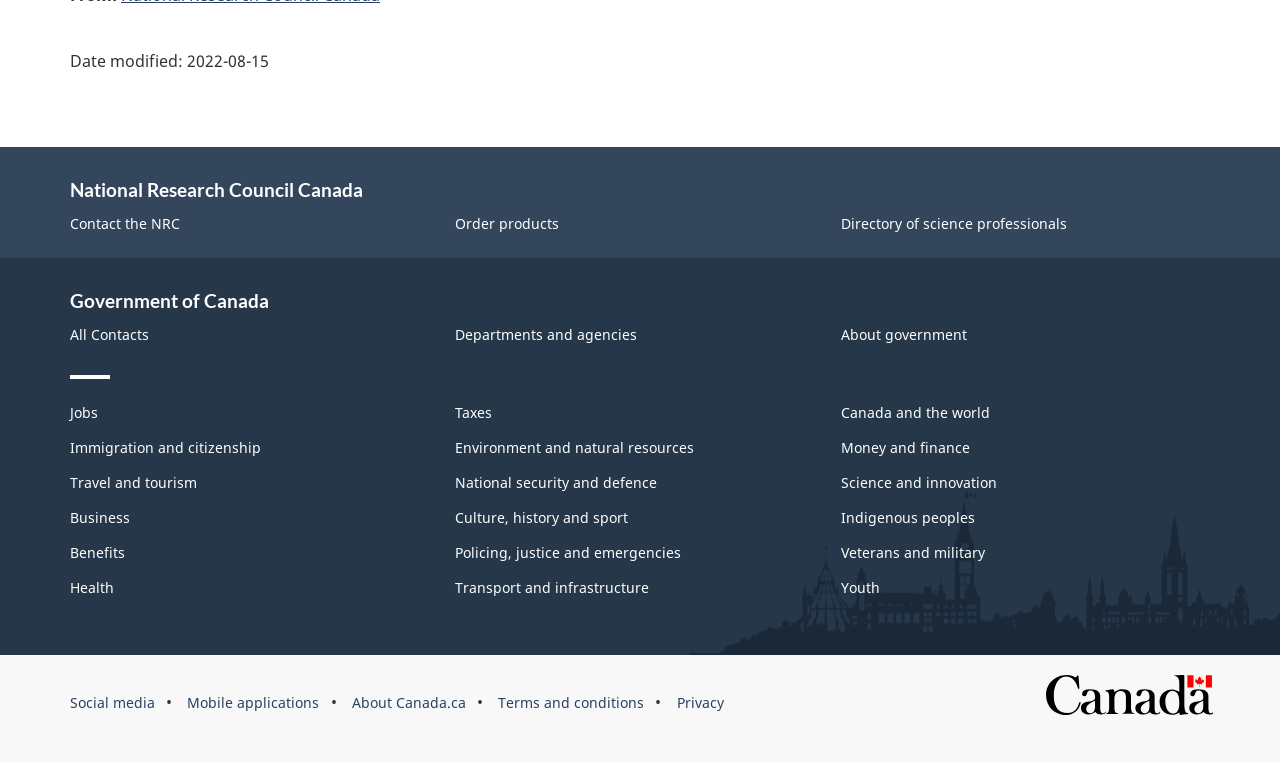What is the symbol displayed at the bottom of the page?
Please elaborate on the answer to the question with detailed information.

I found the symbol displayed at the bottom of the page by looking at the image element with the description 'Symbol of the Government of Canada', which is located at the bottom of the page.